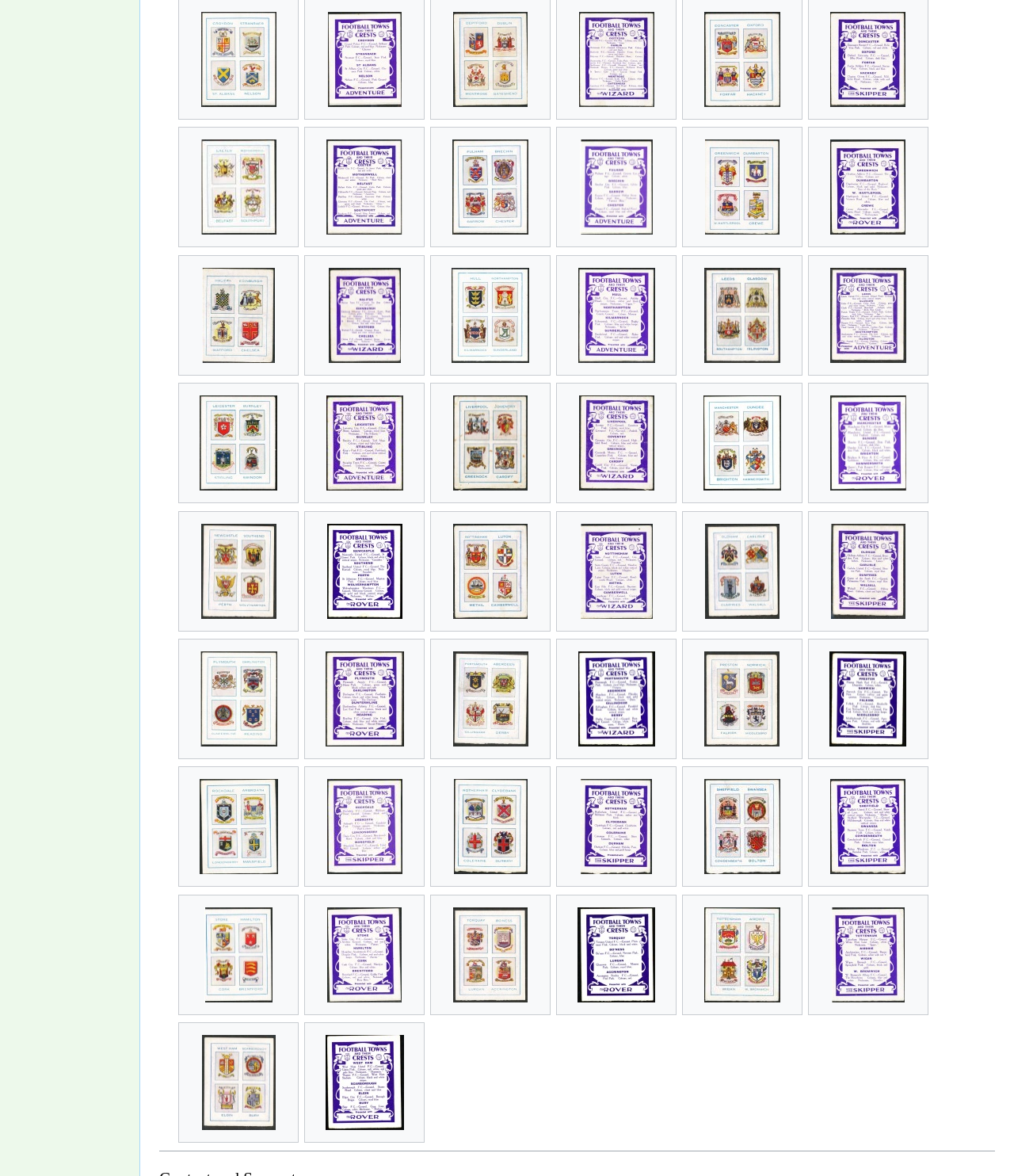Determine the bounding box coordinates of the clickable region to carry out the instruction: "view Croydon image".

[0.177, 0.01, 0.294, 0.091]